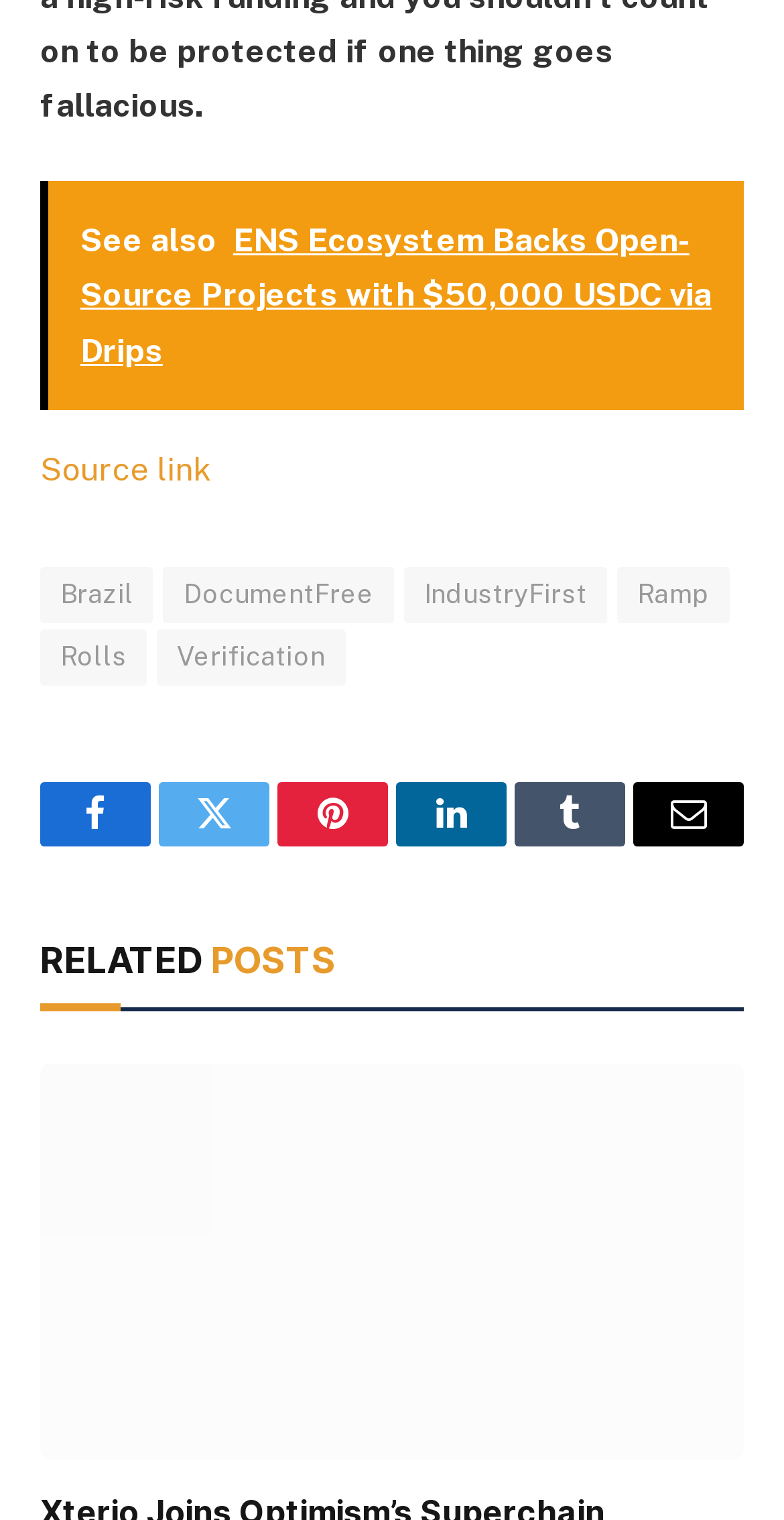What is the first link on the webpage?
Respond with a short answer, either a single word or a phrase, based on the image.

See also ENS Ecosystem Backs Open-Source Projects with $50,000 USDC via Drips